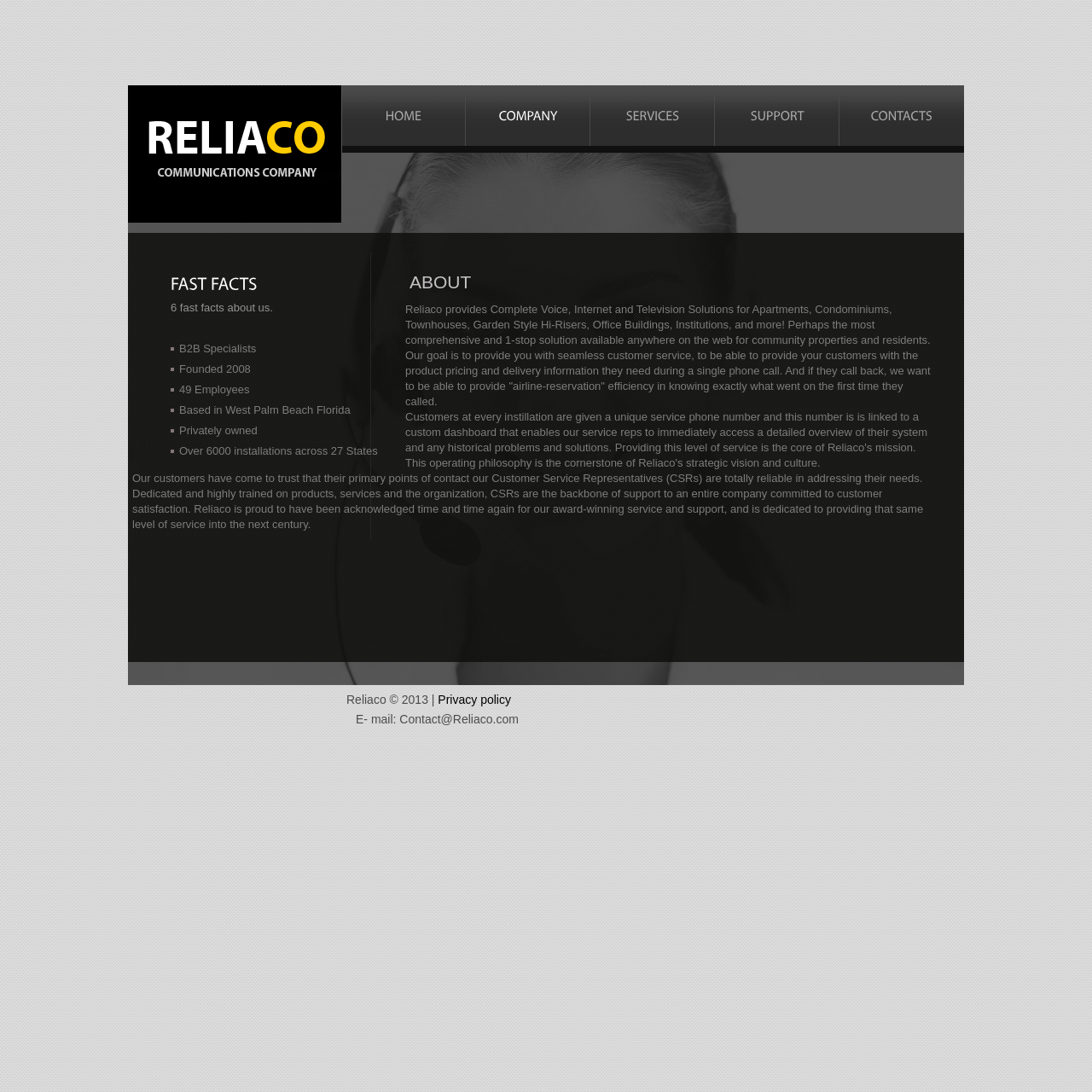Find the bounding box coordinates of the clickable area that will achieve the following instruction: "Check the CONTACTS".

[0.77, 0.078, 0.883, 0.134]